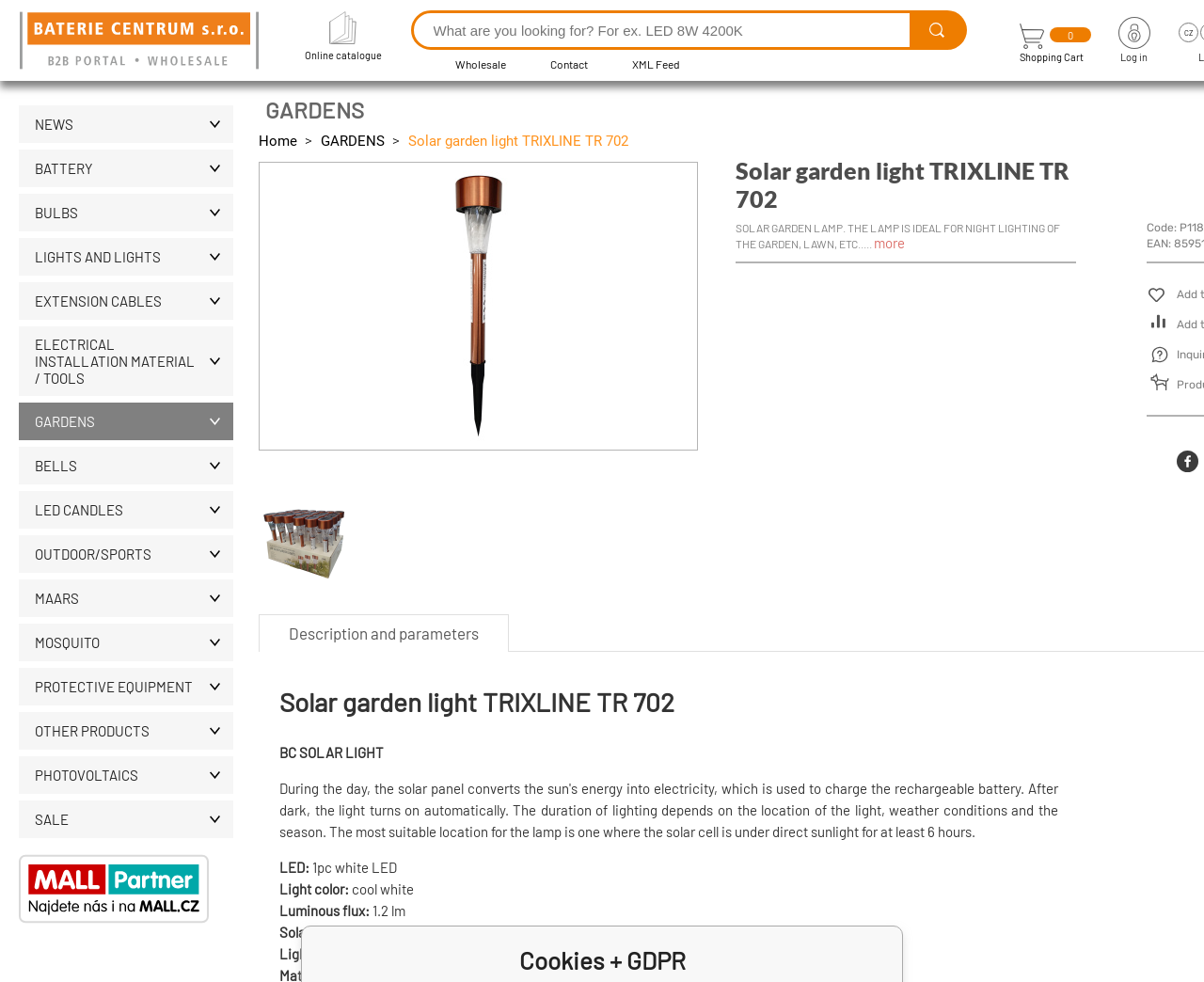Describe the webpage meticulously, covering all significant aspects.

This webpage is about a solar garden lamp, specifically the TRIXLINE TR 702 model. At the top left corner, there is a logo image and a link to the online catalogue. Next to it, there is a search bar with a magnifying glass icon and a "What are you looking for?" placeholder text. Below the search bar, there are links to "Wholesale", "Contact", and "XML Feed".

On the top right corner, there is a shopping cart icon with a "0" indicator, and a link to log in. Next to it, there is a flag icon with a "CZ" label.

On the left side of the page, there is a navigation menu with links to various categories, including "NEWS", "BATTERY", "BULBS", "LIGHTS AND LIGHTS", and more.

In the main content area, there is a heading that reads "Solar garden light TRIXLINE TR 702". Below it, there is a brief description of the product, stating that it is ideal for night lighting of gardens, lawns, etc. There is also a "more" link and some product details, including code, EAN, and description.

Further down, there are sections with headings "Description and parameters" and "Solar garden light TRIXLINE TR 702". These sections contain detailed product specifications, including LED type, light color, luminous flux, solar panel size, and lighting time.

At the bottom of the page, there is a link to "Cookies + GDPR" information.